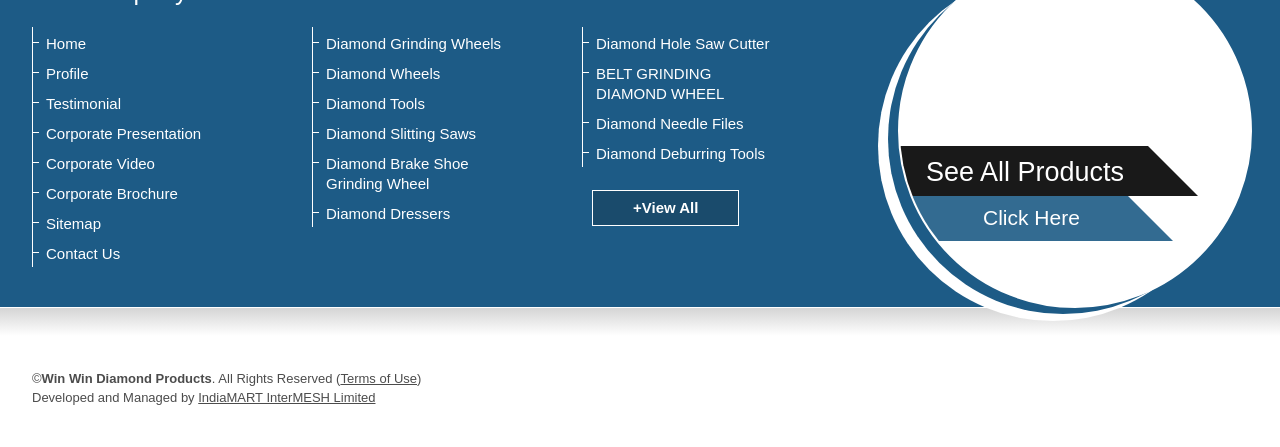Please mark the clickable region by giving the bounding box coordinates needed to complete this instruction: "view testimonials".

[0.028, 0.21, 0.181, 0.255]